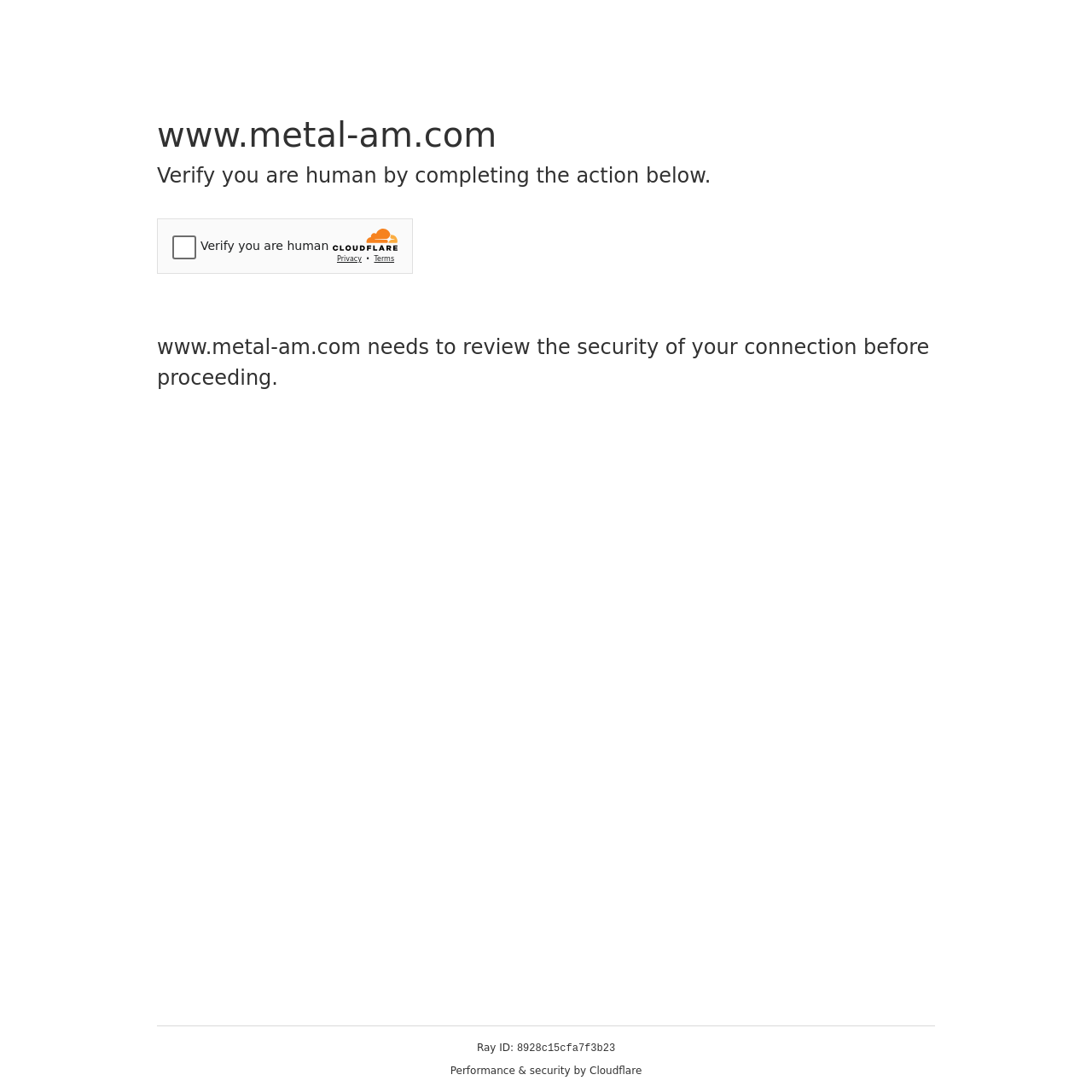What is the purpose of the security challenge?
Answer the question using a single word or phrase, according to the image.

Verify human connection